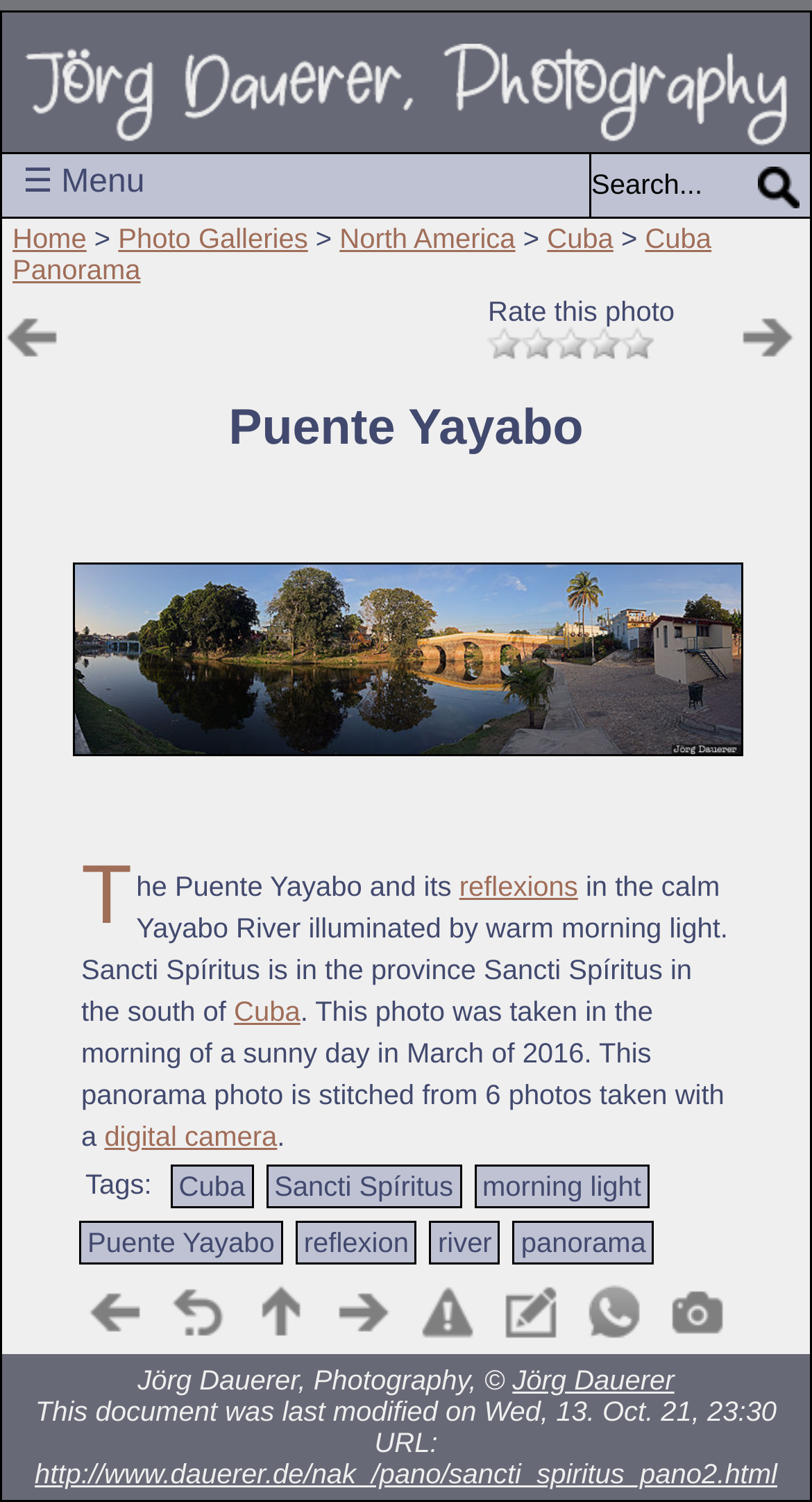Determine the bounding box coordinates of the area to click in order to meet this instruction: "Search for something".

[0.726, 0.102, 0.933, 0.144]